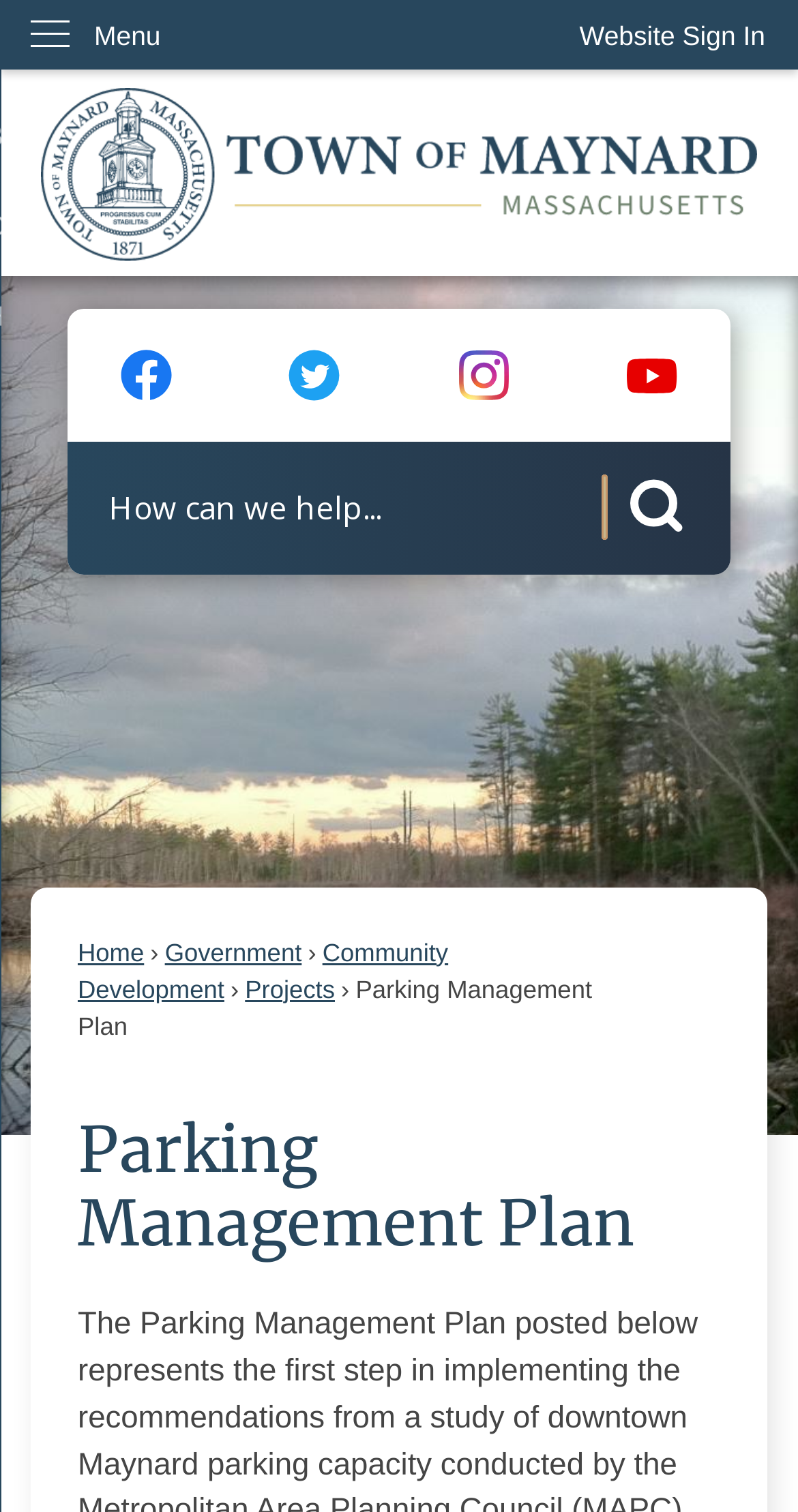Pinpoint the bounding box coordinates of the element that must be clicked to accomplish the following instruction: "Click on the Parking Management Plan link". The coordinates should be in the format of four float numbers between 0 and 1, i.e., [left, top, right, bottom].

[0.097, 0.645, 0.742, 0.689]